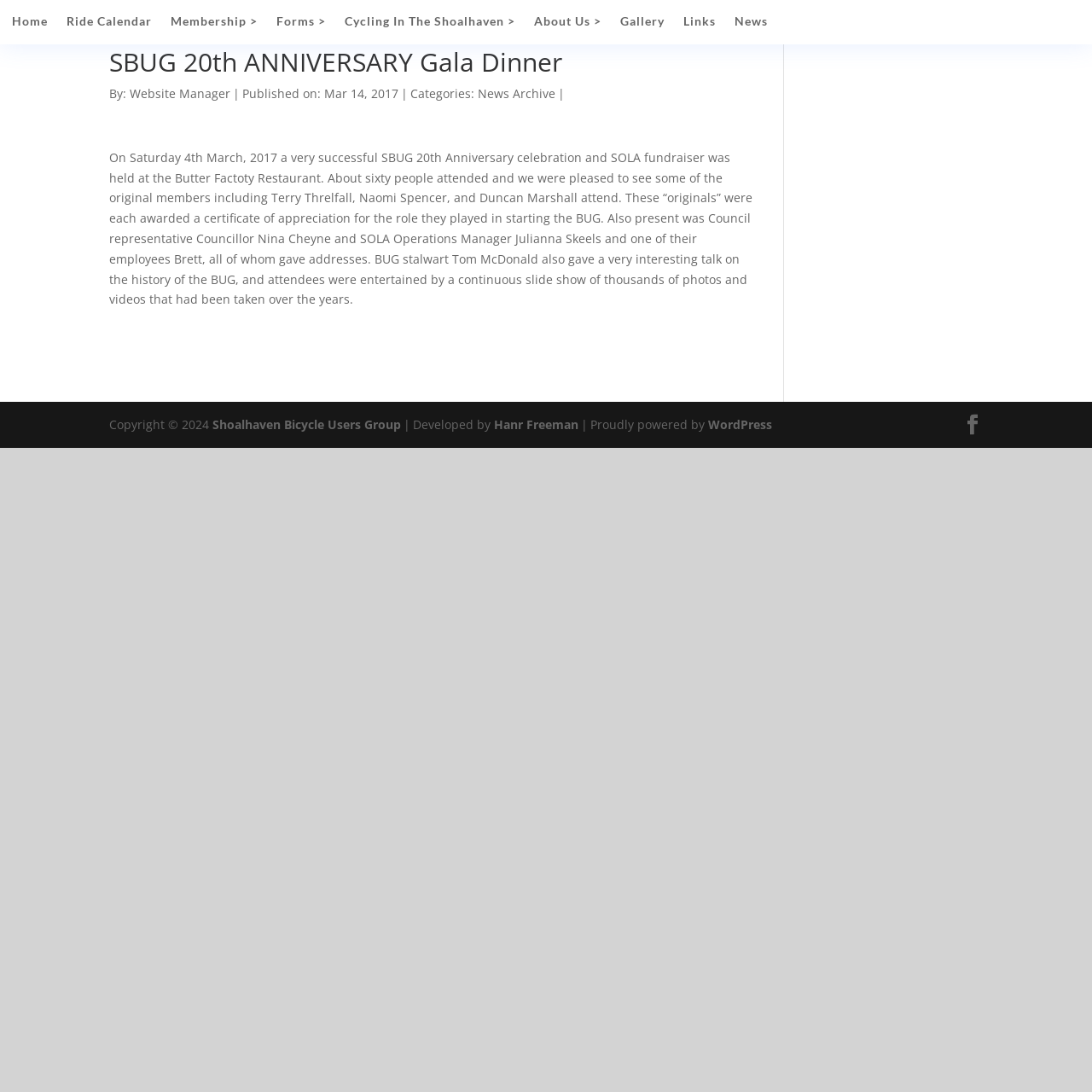Locate the bounding box coordinates of the UI element described by: "Cycling In The Shoalhaven >". The bounding box coordinates should consist of four float numbers between 0 and 1, i.e., [left, top, right, bottom].

[0.316, 0.014, 0.472, 0.031]